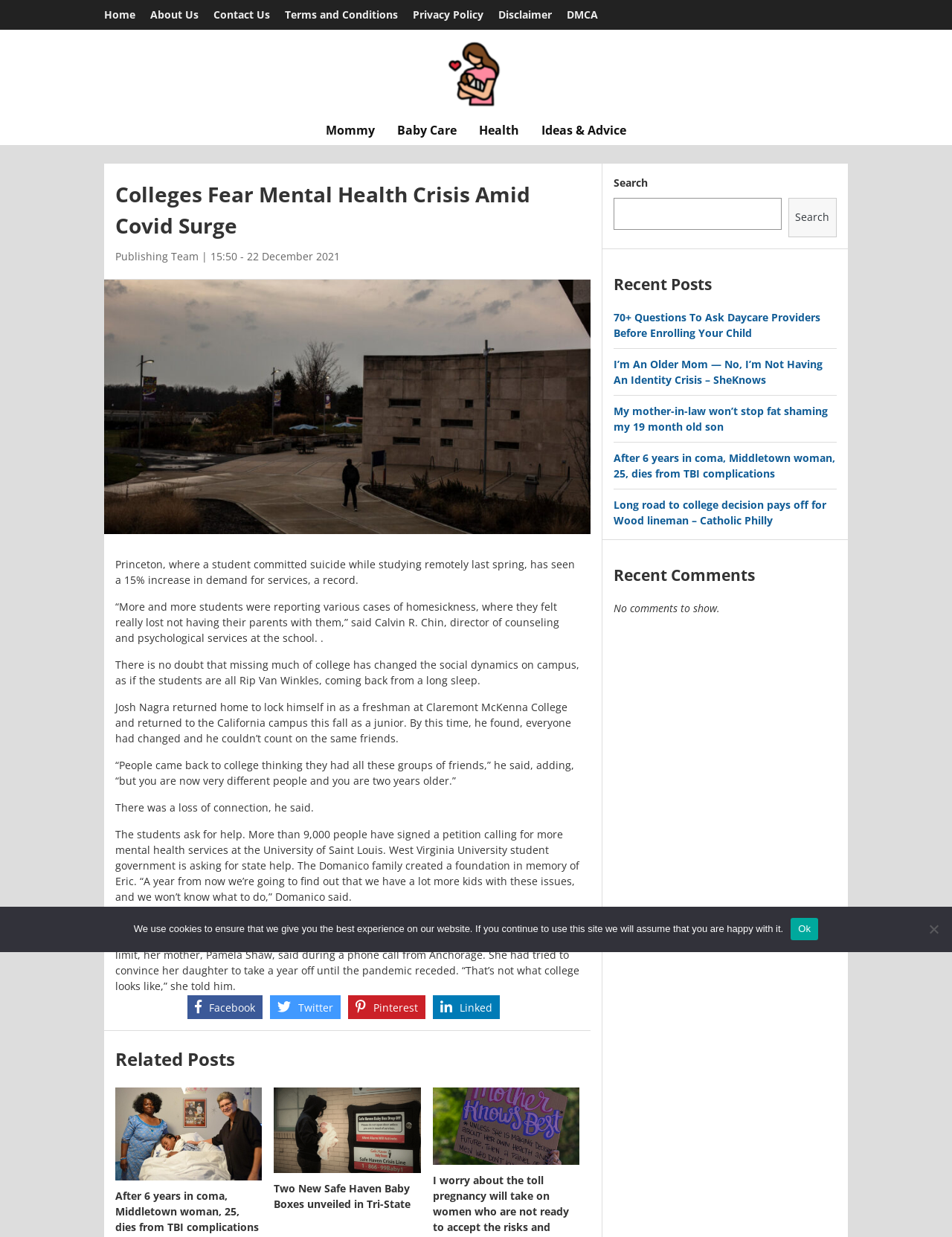Determine the bounding box coordinates of the element that should be clicked to execute the following command: "Click the Home link".

[0.109, 0.0, 0.142, 0.024]